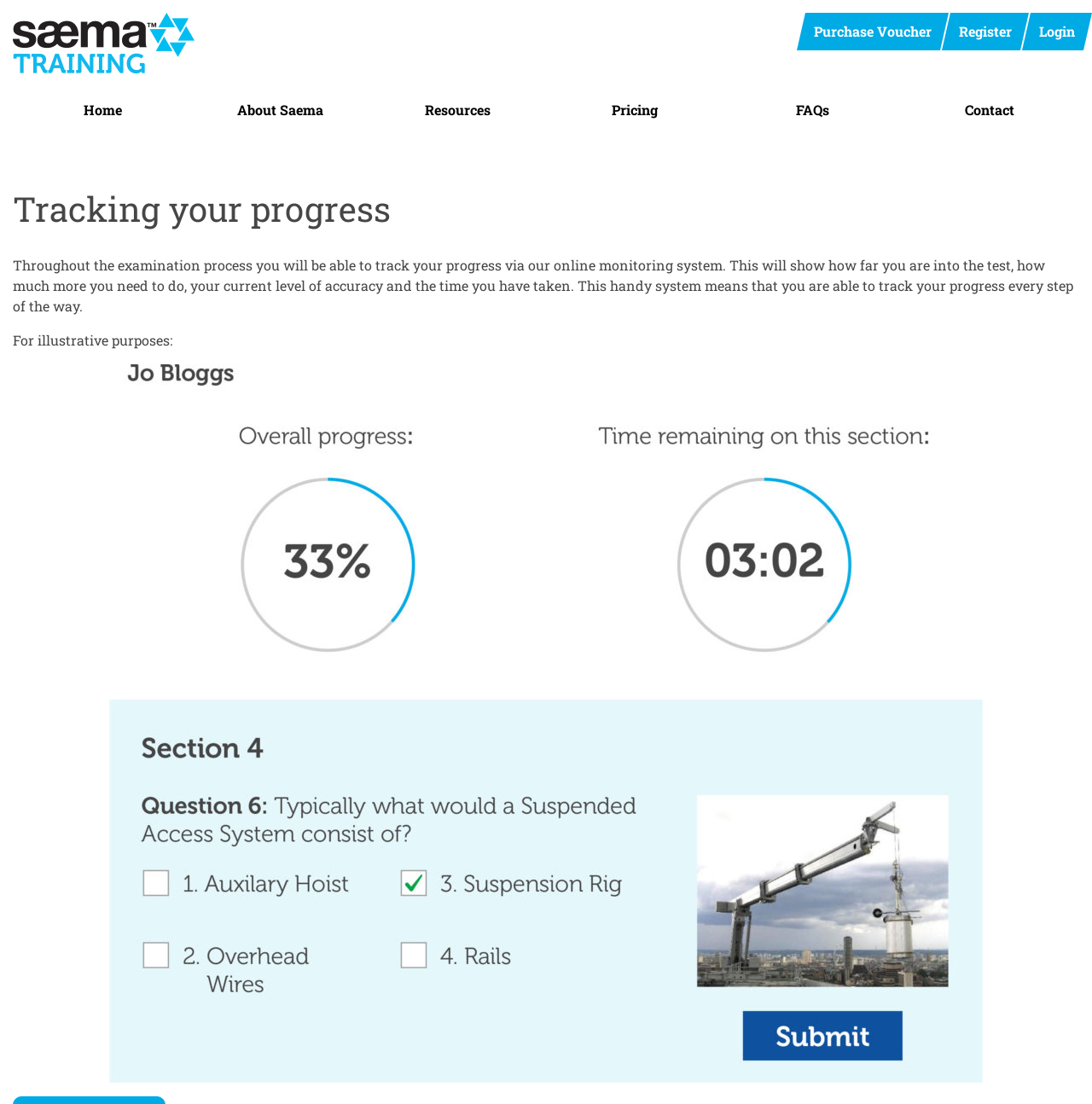What is the purpose of the online monitoring system?
Your answer should be a single word or phrase derived from the screenshot.

Track progress